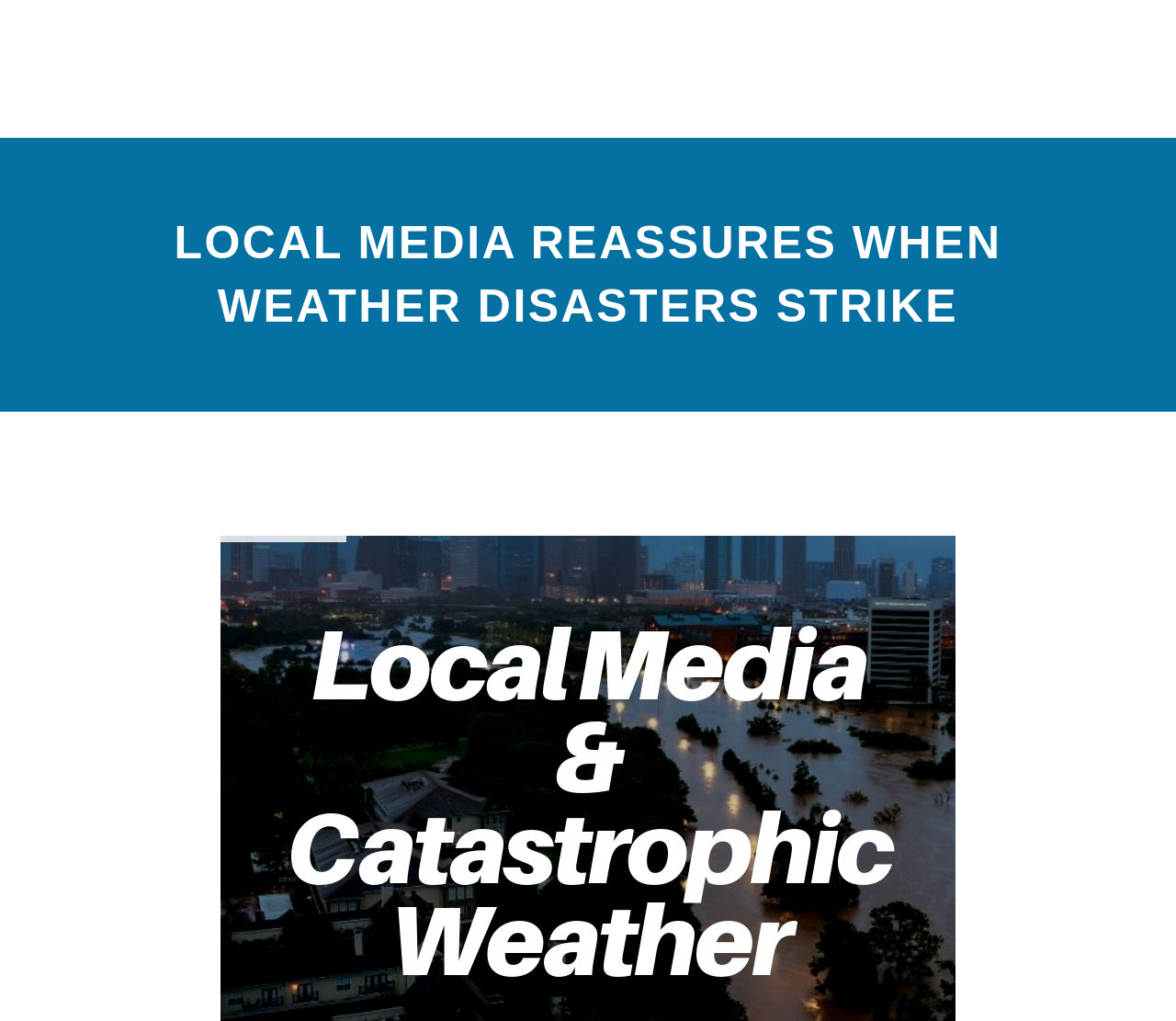Can you locate the main headline on this webpage and provide its text content?

LOCAL MEDIA REASSURES WHEN WEATHER DISASTERS STRIKE